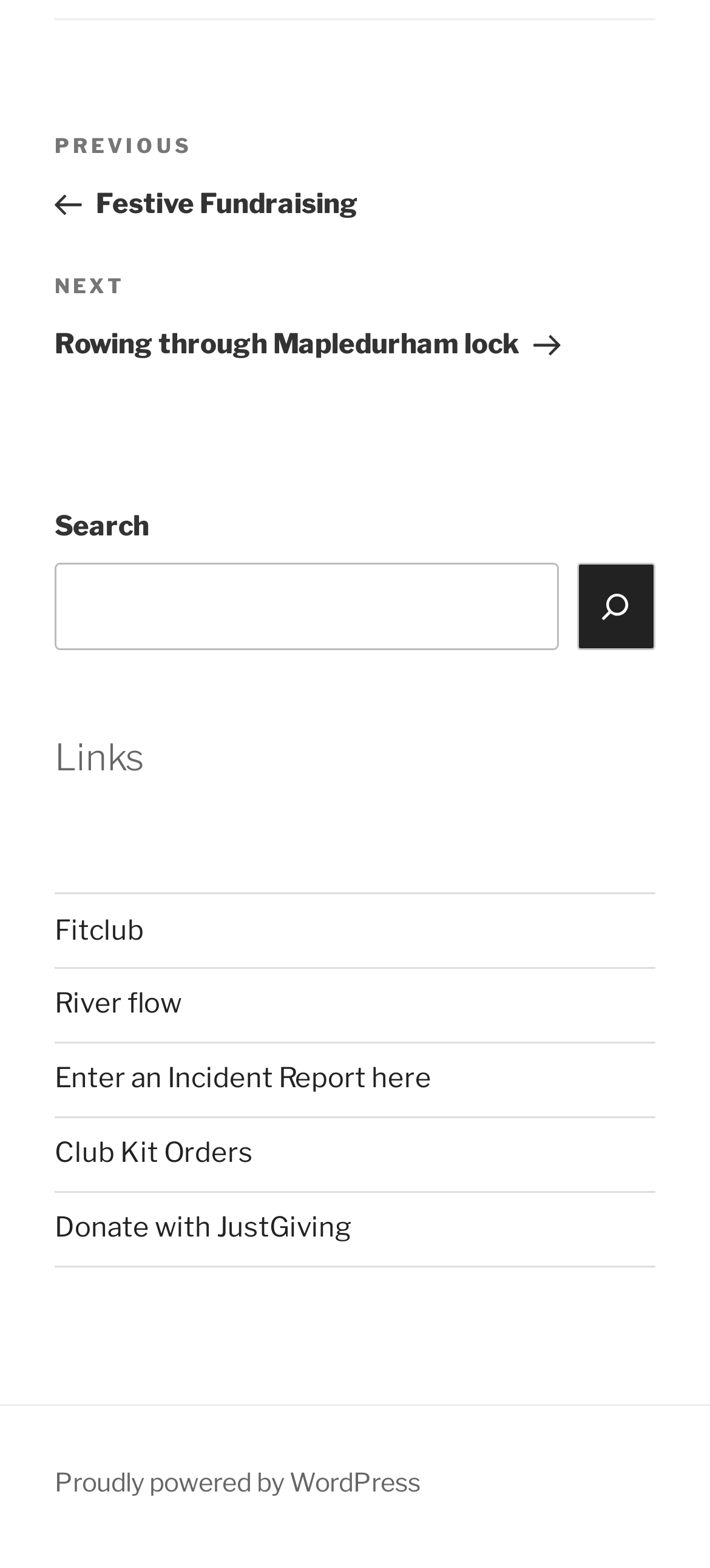What is the icon next to the 'Search' button?
Please provide a comprehensive answer based on the visual information in the image.

I found an image icon next to the 'Search' button, which is likely a search icon or a magnifying glass.